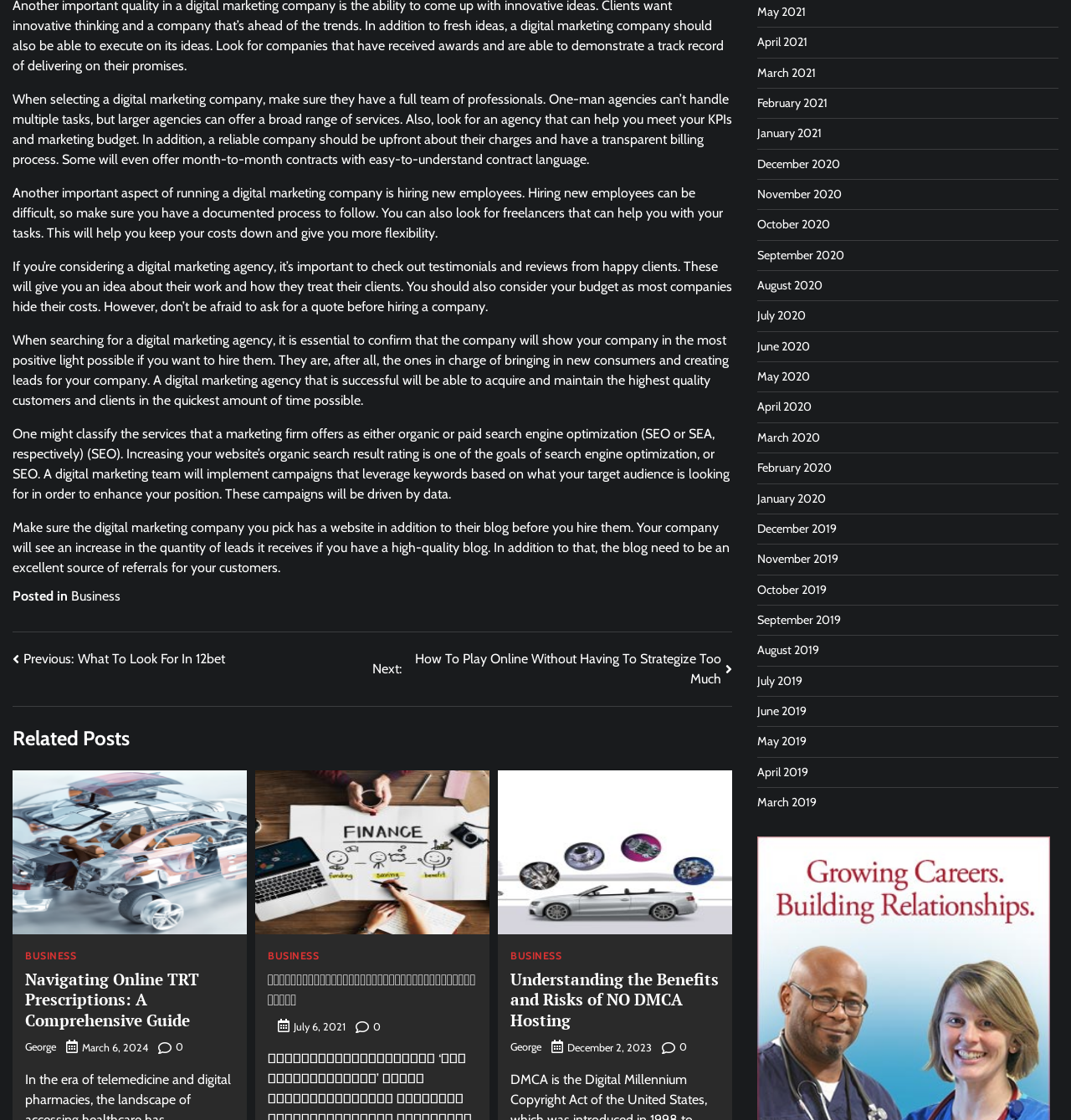What is the main topic of the webpage?
Please give a detailed and elaborate explanation in response to the question.

Based on the content of the webpage, it appears to be discussing various aspects of digital marketing, including the importance of hiring a reliable digital marketing company, the services offered by such companies, and the benefits of having a high-quality blog.